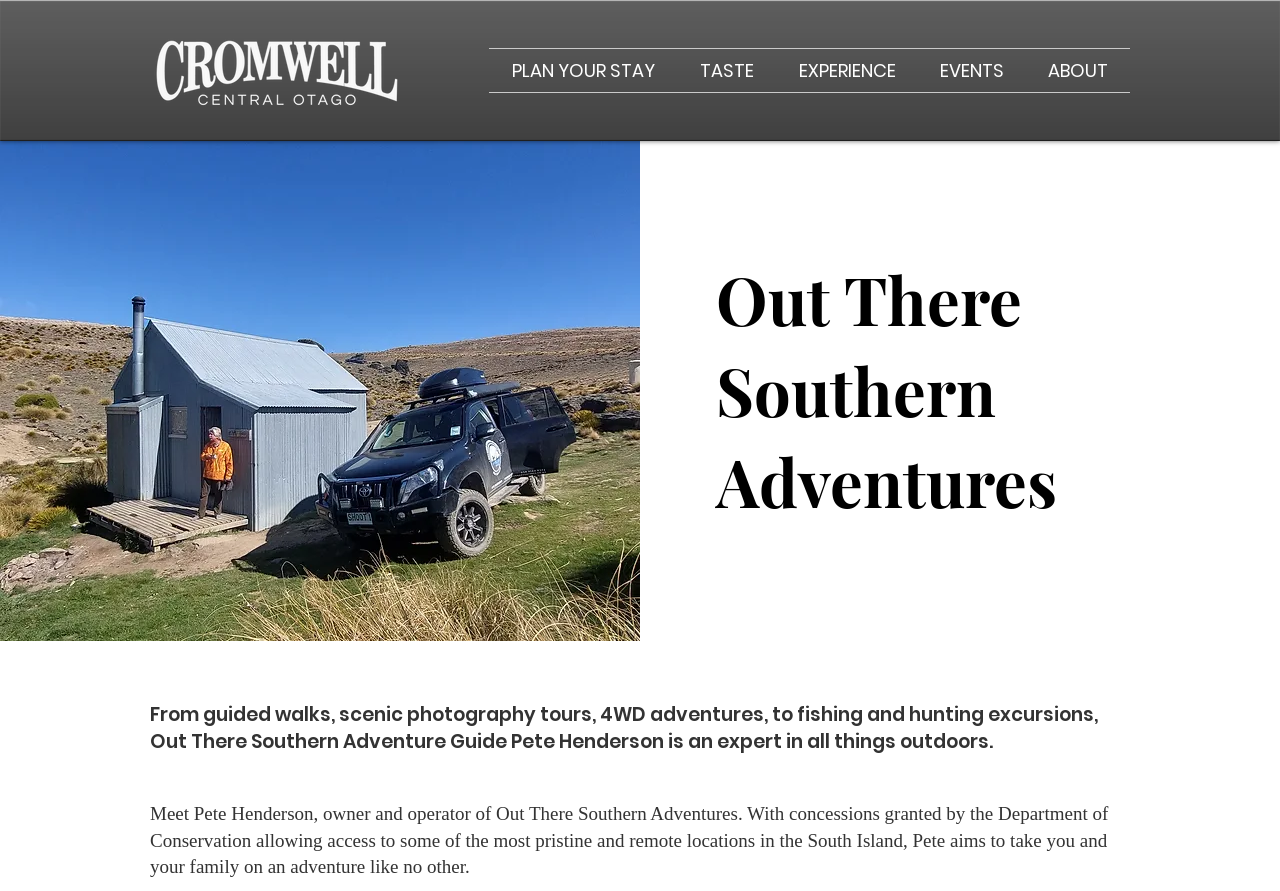Please answer the following question using a single word or phrase: 
What are the main sections of the website?

PLAN YOUR STAY, TASTE, EXPERIENCE, EVENTS, ABOUT